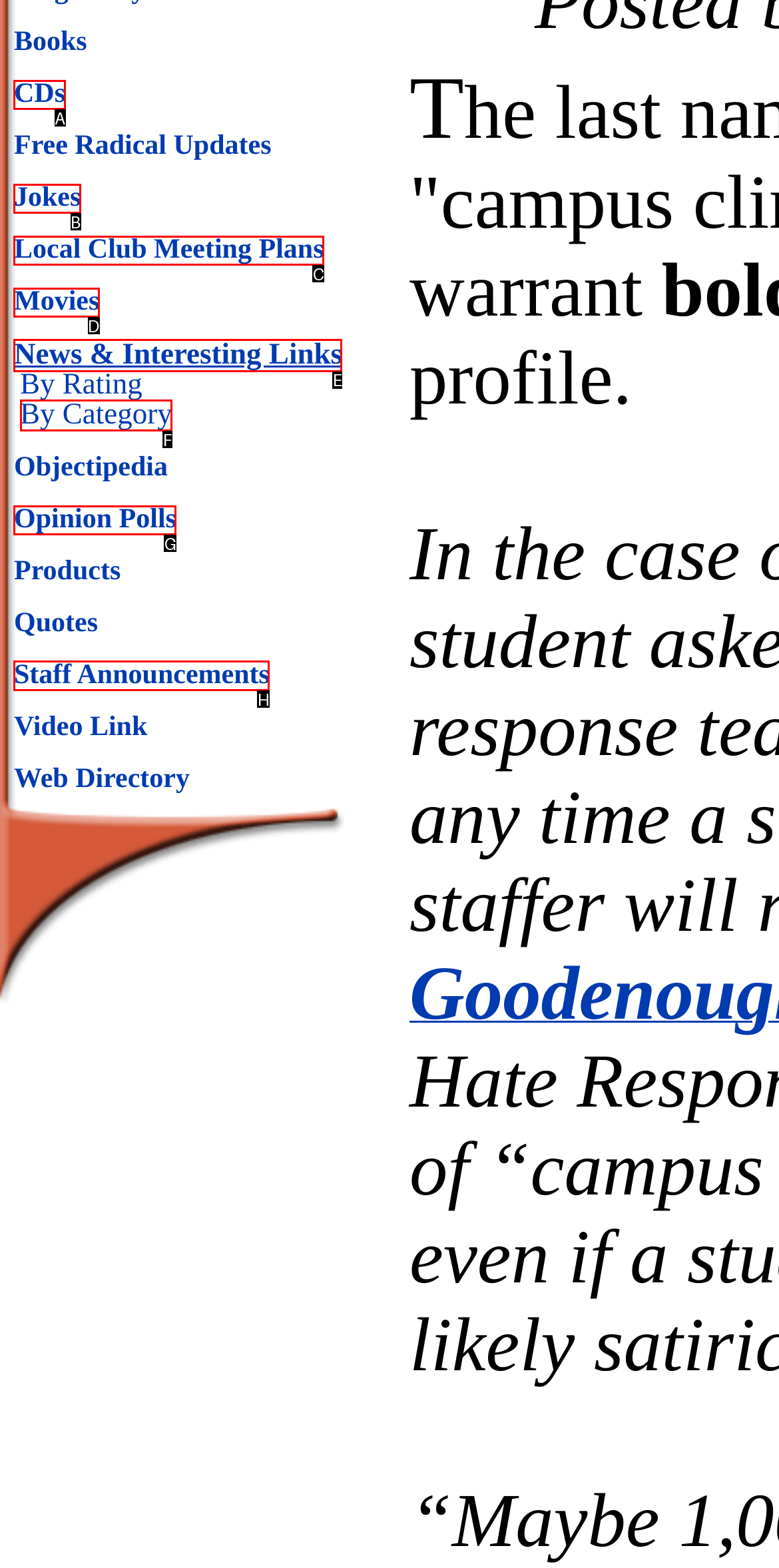From the provided options, pick the HTML element that matches the description: Staff Announcements. Respond with the letter corresponding to your choice.

H